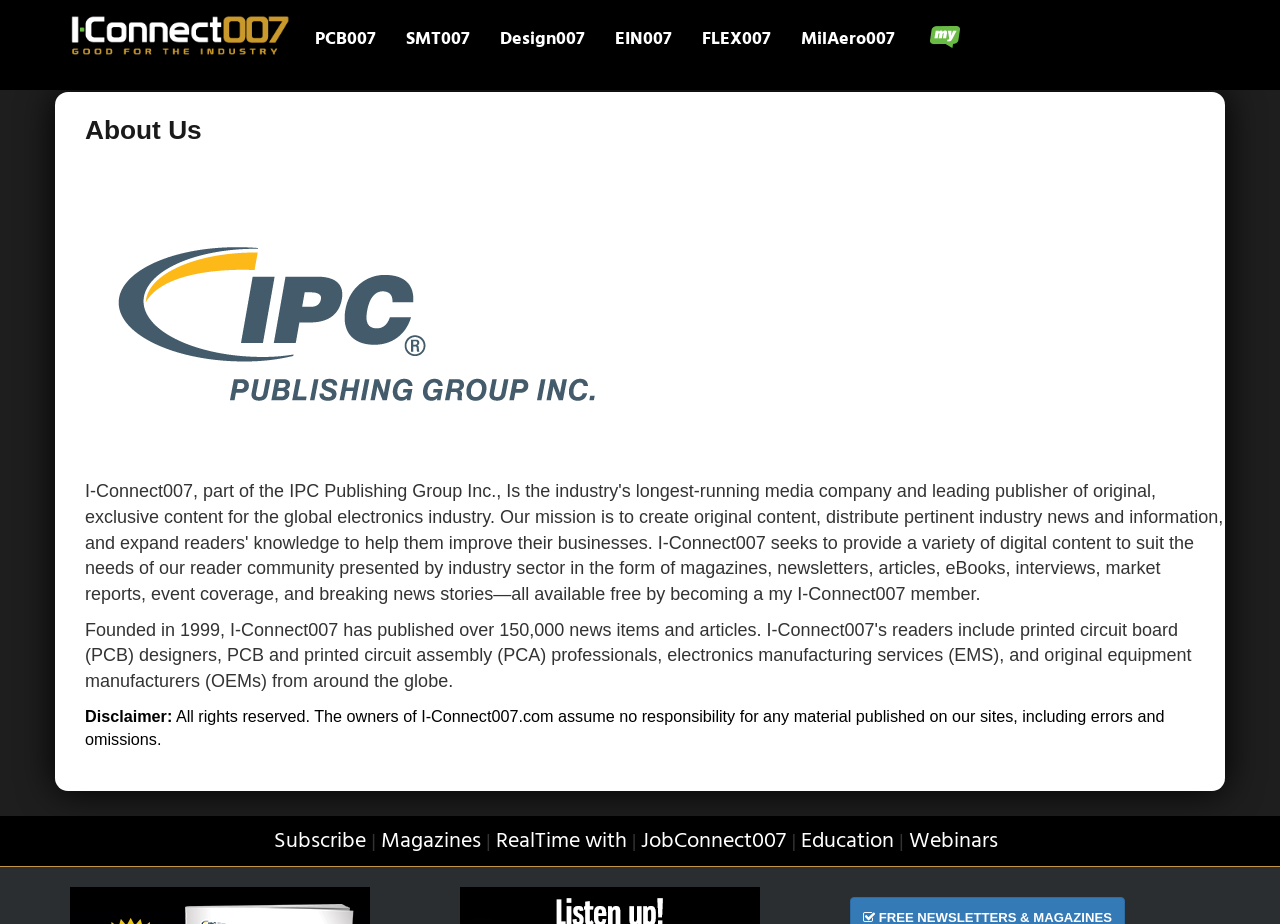Locate the bounding box coordinates of the clickable element to fulfill the following instruction: "Visit the Magazines page". Provide the coordinates as four float numbers between 0 and 1 in the format [left, top, right, bottom].

[0.298, 0.892, 0.376, 0.93]